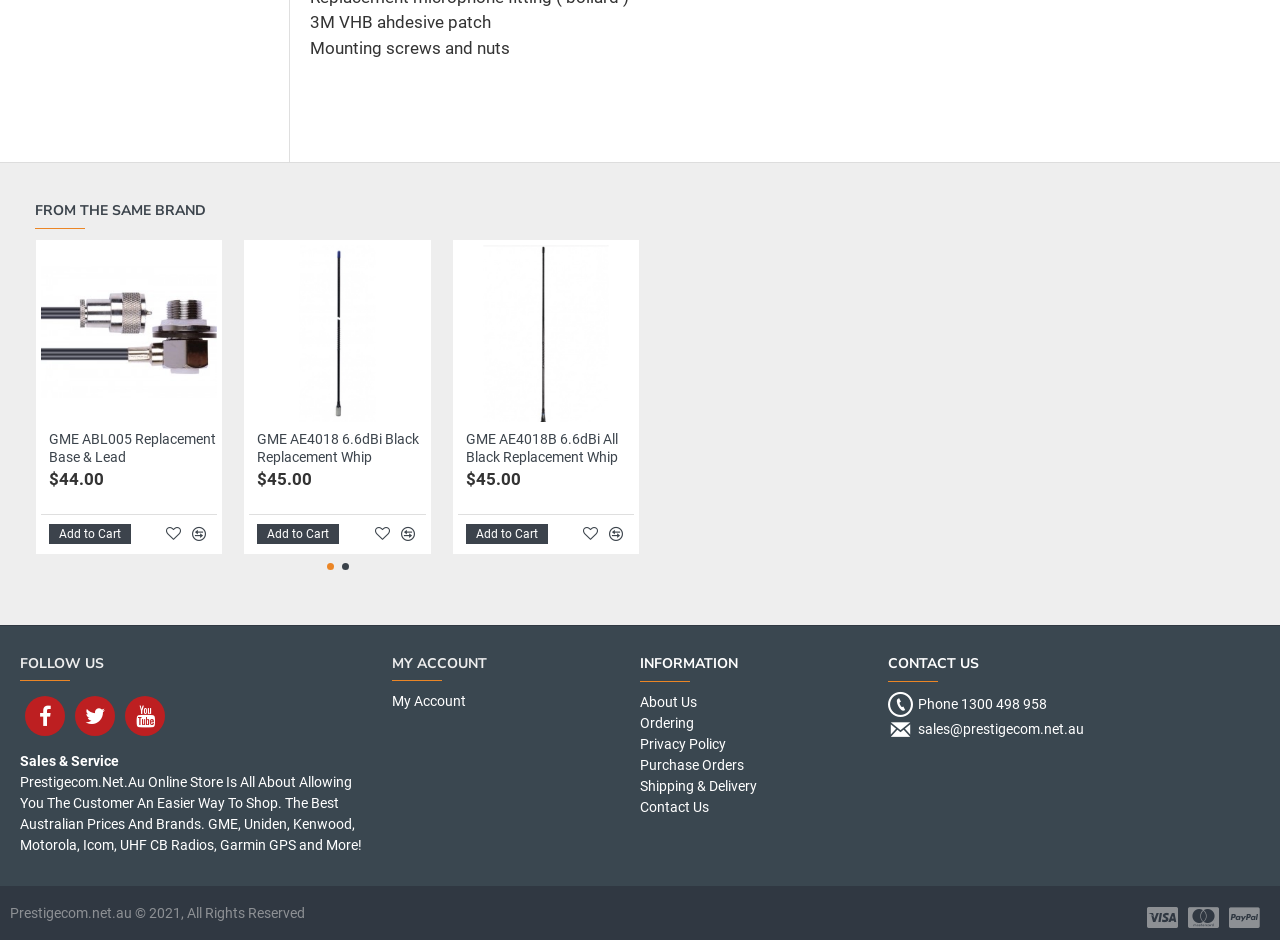Given the description of the UI element: "Purchase Orders", predict the bounding box coordinates in the form of [left, top, right, bottom], with each value being a float between 0 and 1.

[0.5, 0.803, 0.581, 0.825]